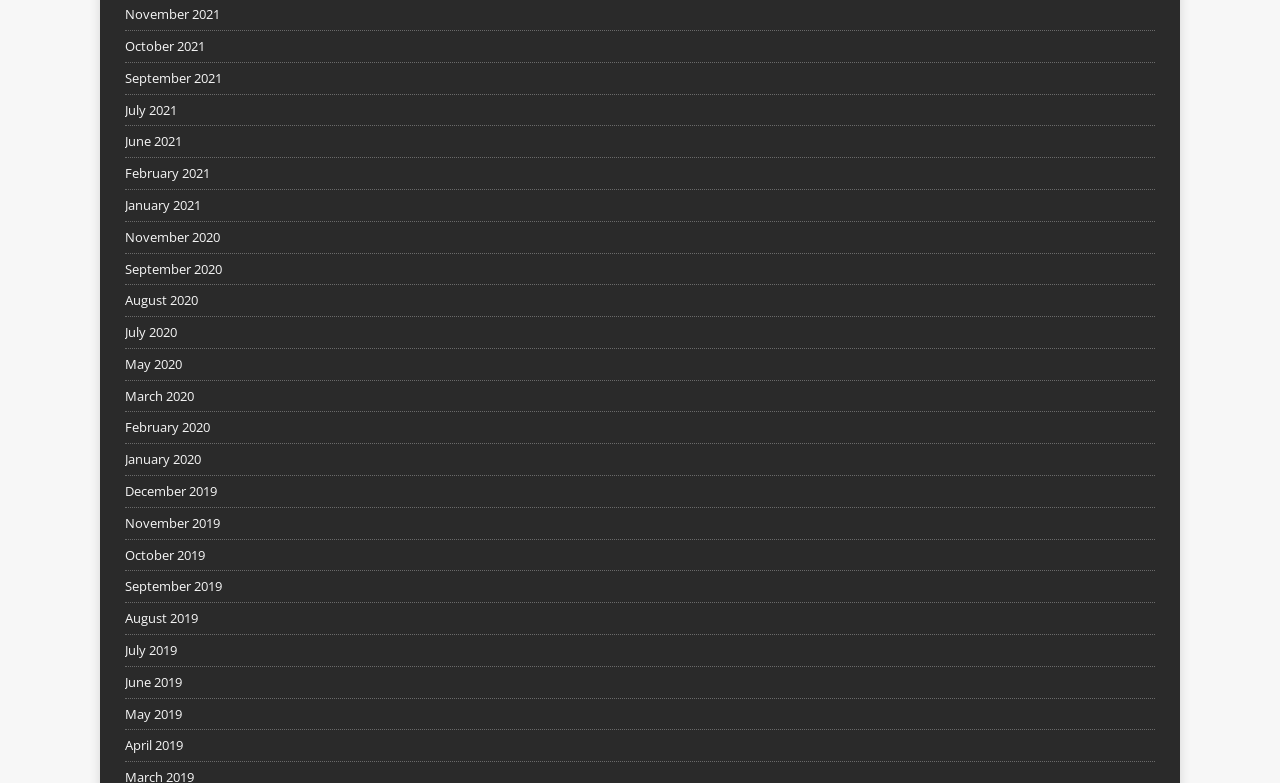How many links are there on the webpage?
Using the picture, provide a one-word or short phrase answer.

24